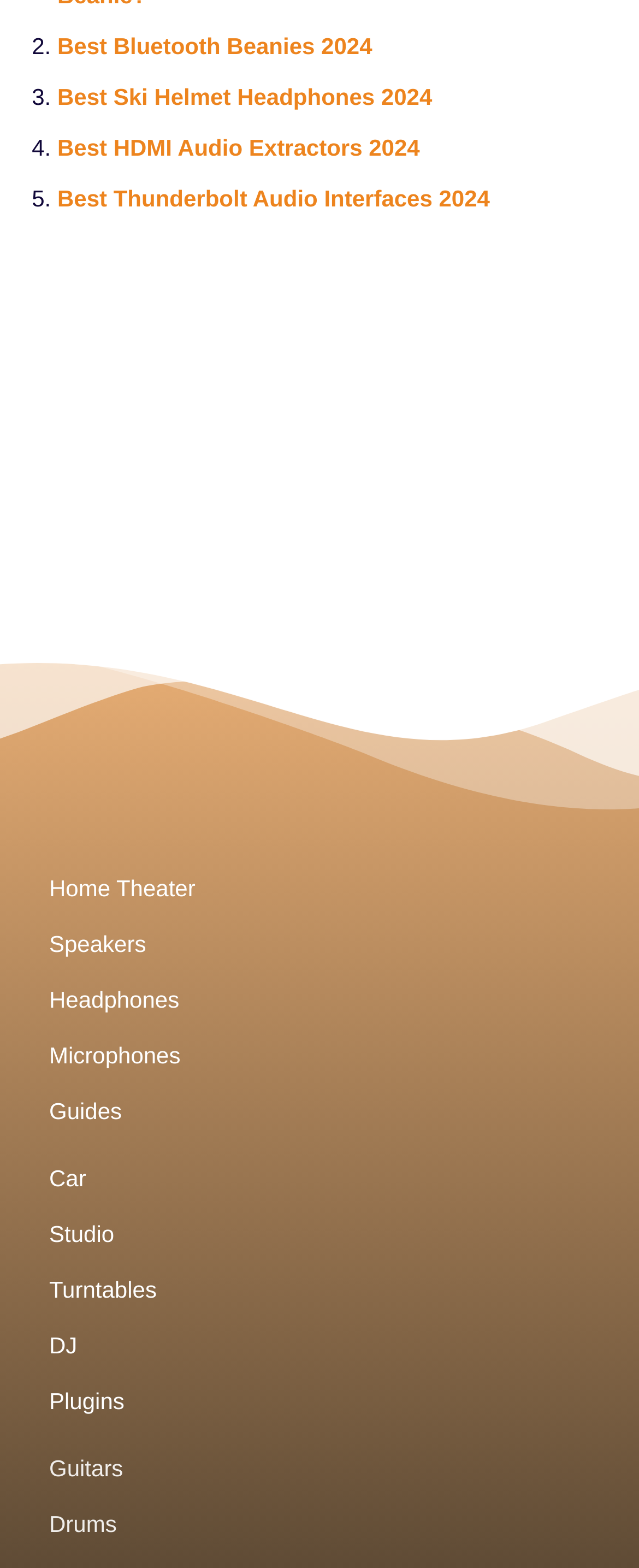Please identify the bounding box coordinates of the element's region that I should click in order to complete the following instruction: "View Best Thunderbolt Audio Interfaces 2024". The bounding box coordinates consist of four float numbers between 0 and 1, i.e., [left, top, right, bottom].

[0.09, 0.118, 0.767, 0.135]